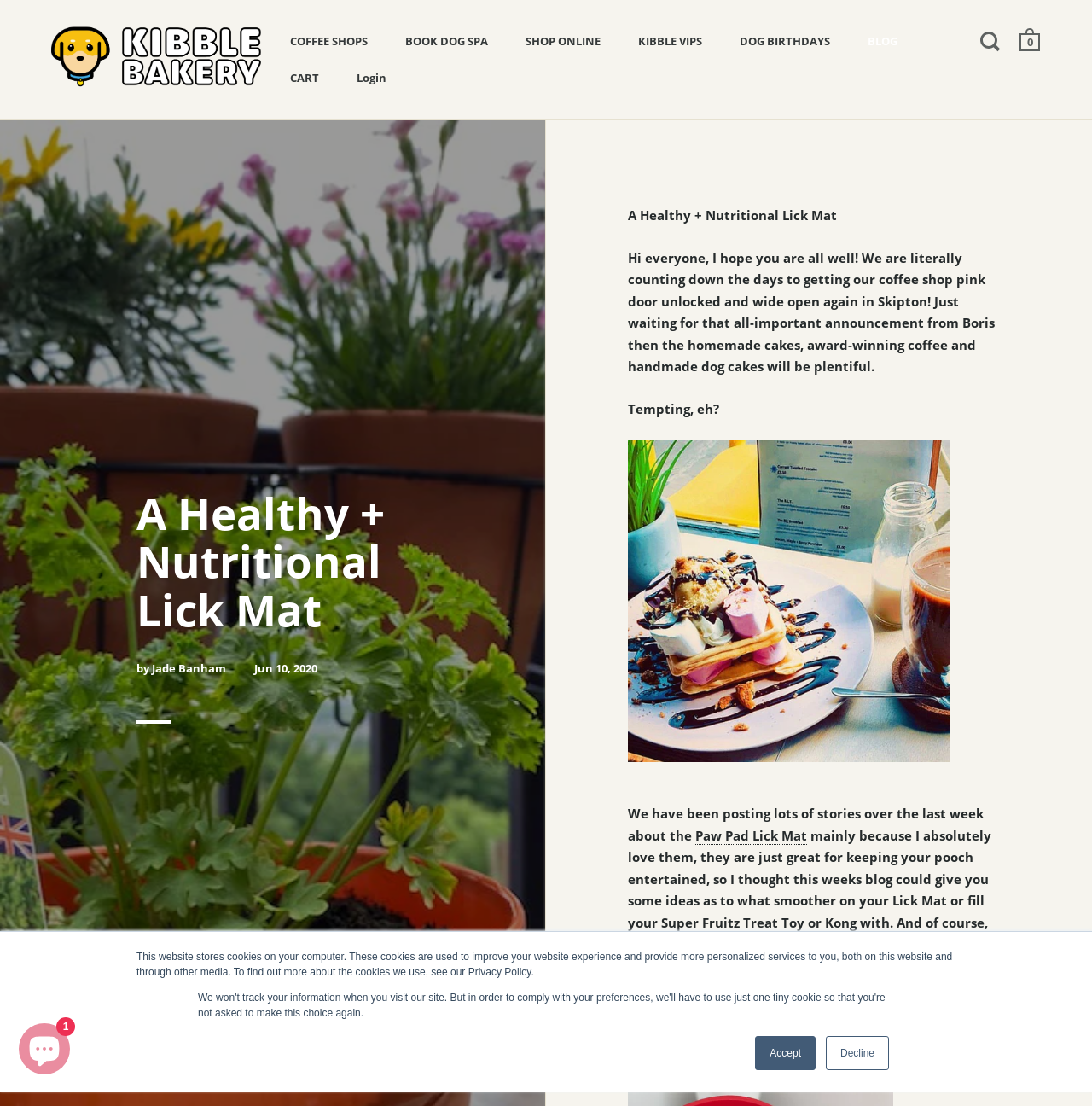Using the element description provided, determine the bounding box coordinates in the format (top-left x, top-left y, bottom-right x, bottom-right y). Ensure that all values are floating point numbers between 0 and 1. Element description: BOOK DOG SPA

[0.356, 0.021, 0.463, 0.054]